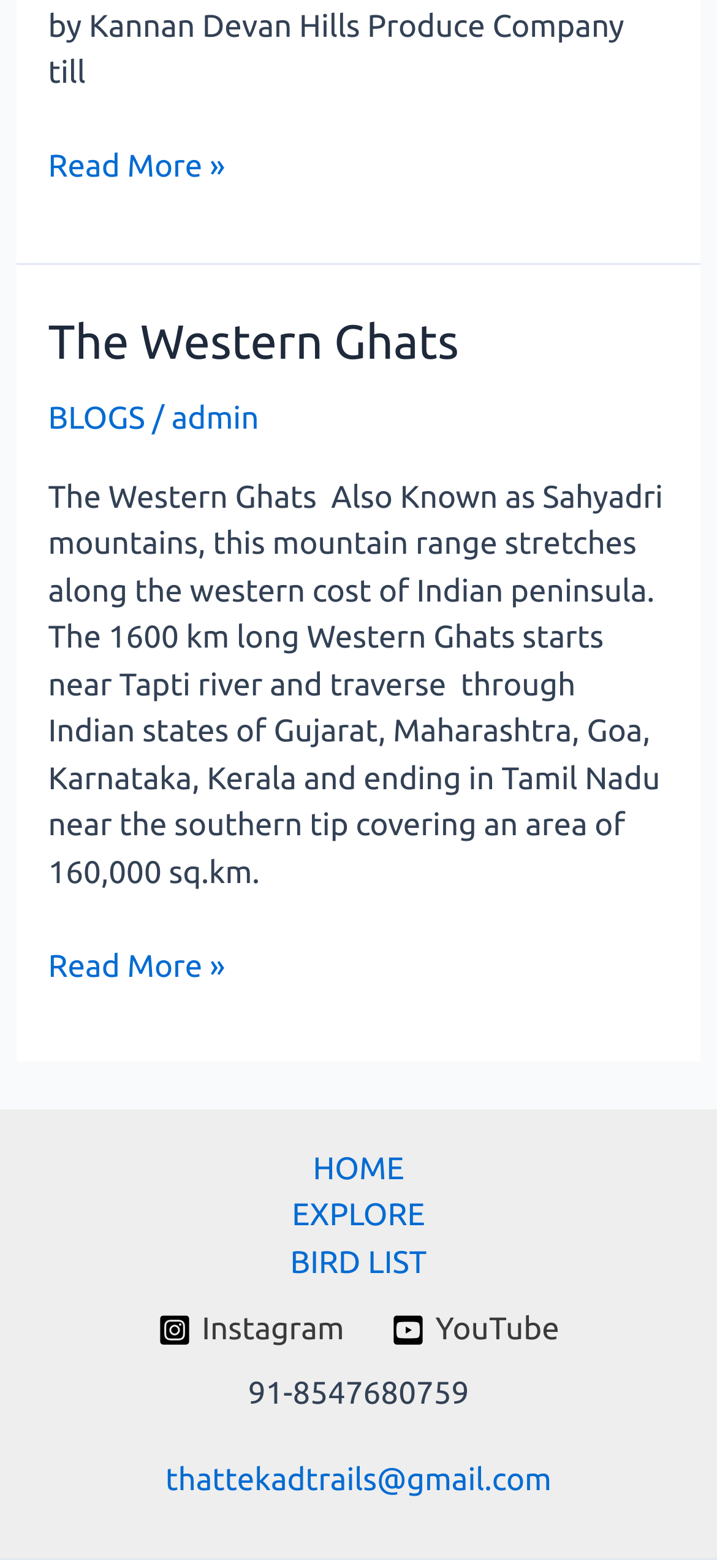Using the webpage screenshot and the element description The Western Ghats, determine the bounding box coordinates. Specify the coordinates in the format (top-left x, top-left y, bottom-right x, bottom-right y) with values ranging from 0 to 1.

[0.067, 0.201, 0.64, 0.235]